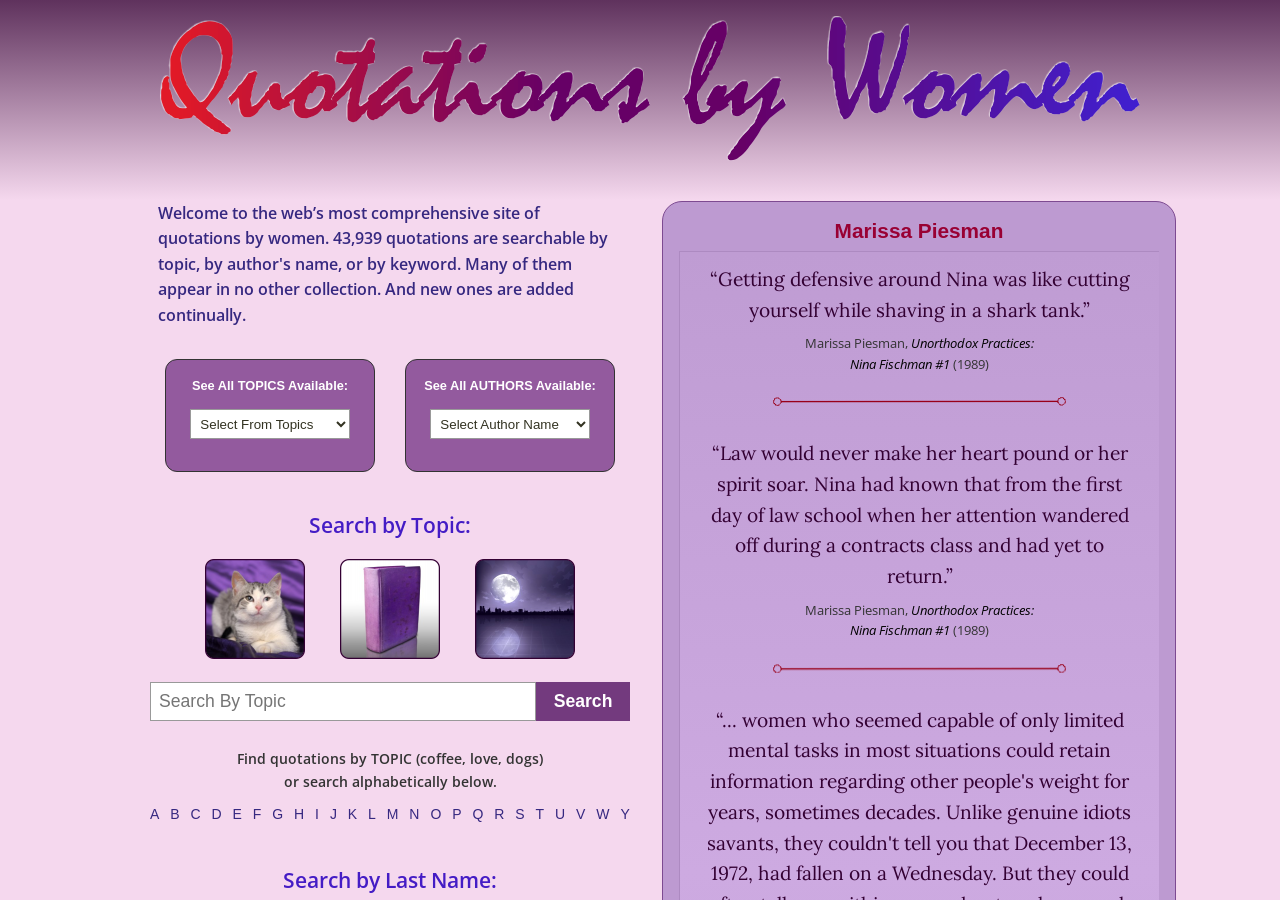Please mark the bounding box coordinates of the area that should be clicked to carry out the instruction: "Click on topic 'coffee'".

[0.16, 0.621, 0.238, 0.74]